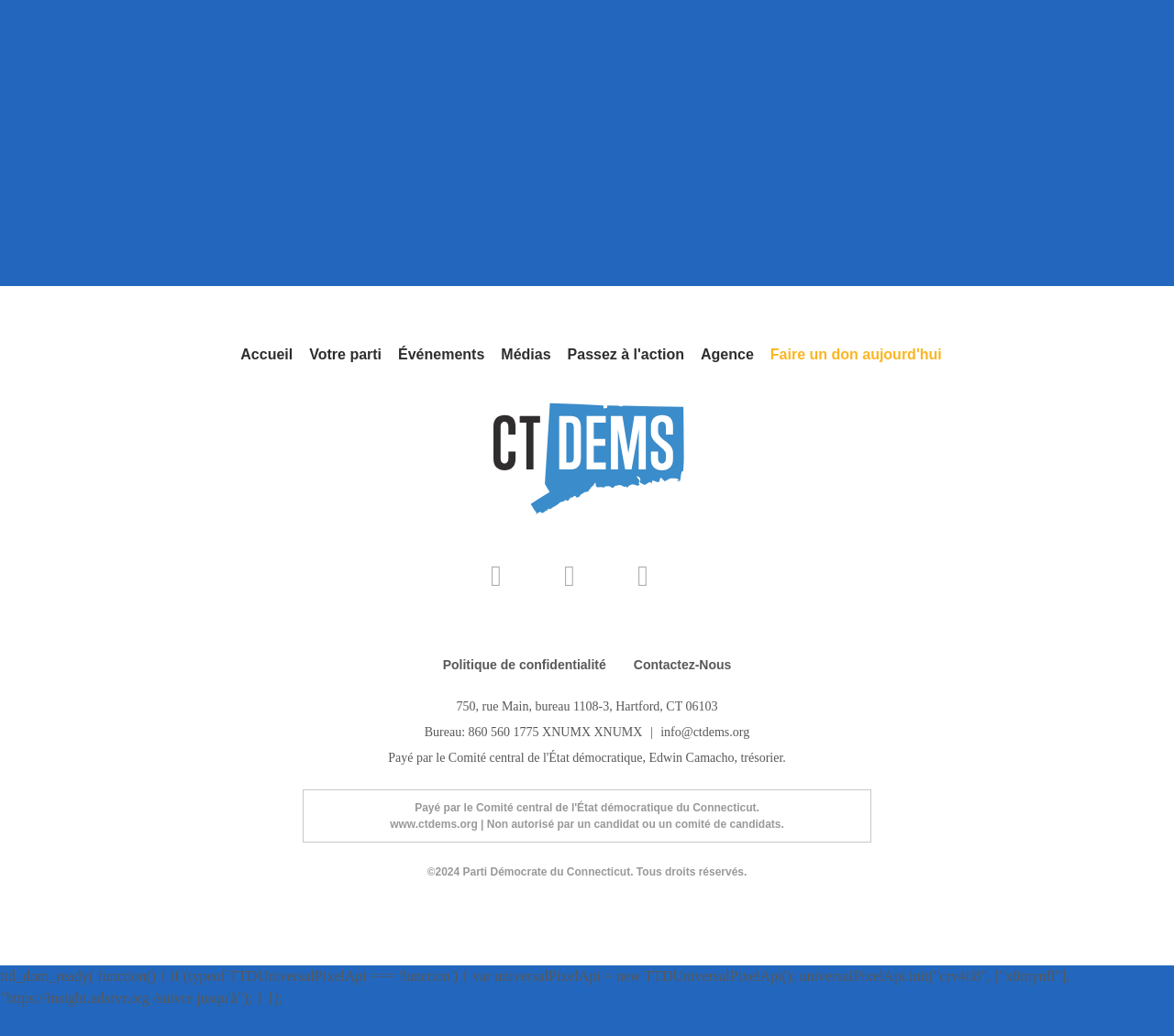Please identify the bounding box coordinates of the area that needs to be clicked to follow this instruction: "View Politique de confidentialité".

[0.377, 0.66, 0.516, 0.674]